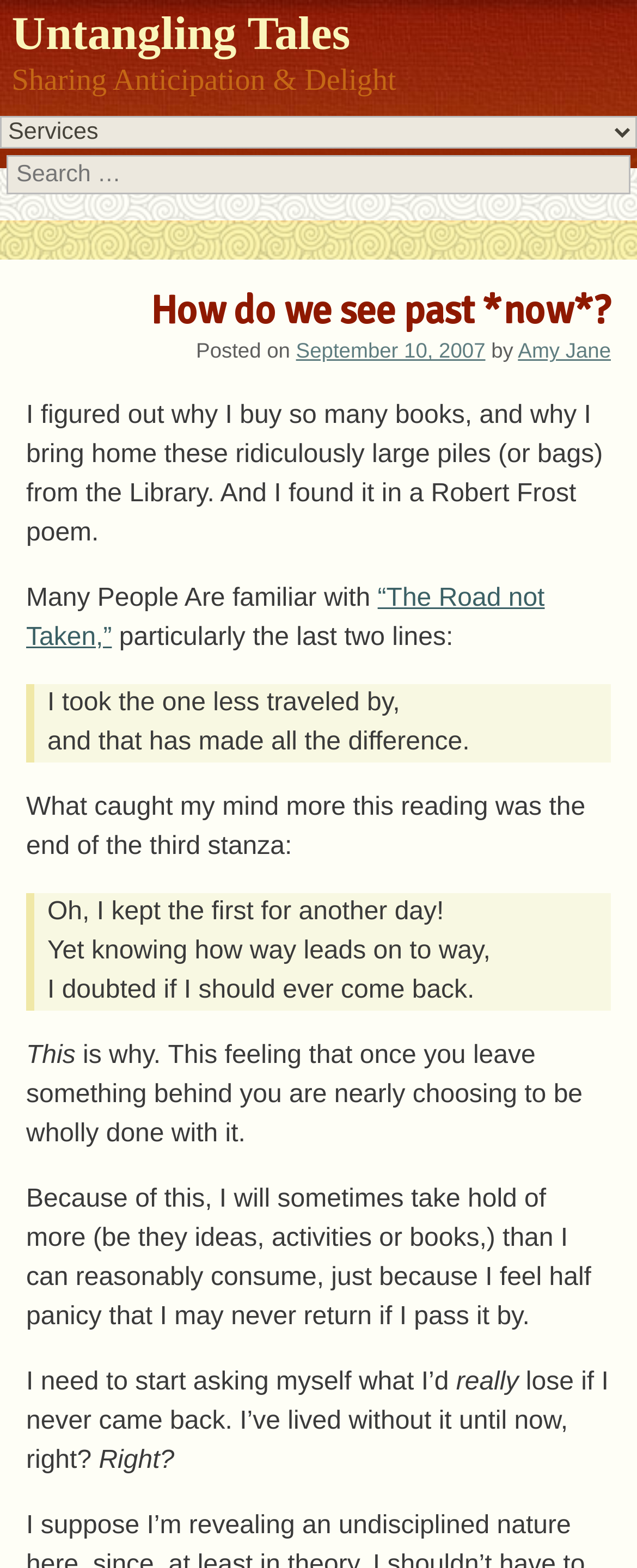Based on the element description Amy Jane, identify the bounding box of the UI element in the given webpage screenshot. The coordinates should be in the format (top-left x, top-left y, bottom-right x, bottom-right y) and must be between 0 and 1.

[0.813, 0.216, 0.959, 0.231]